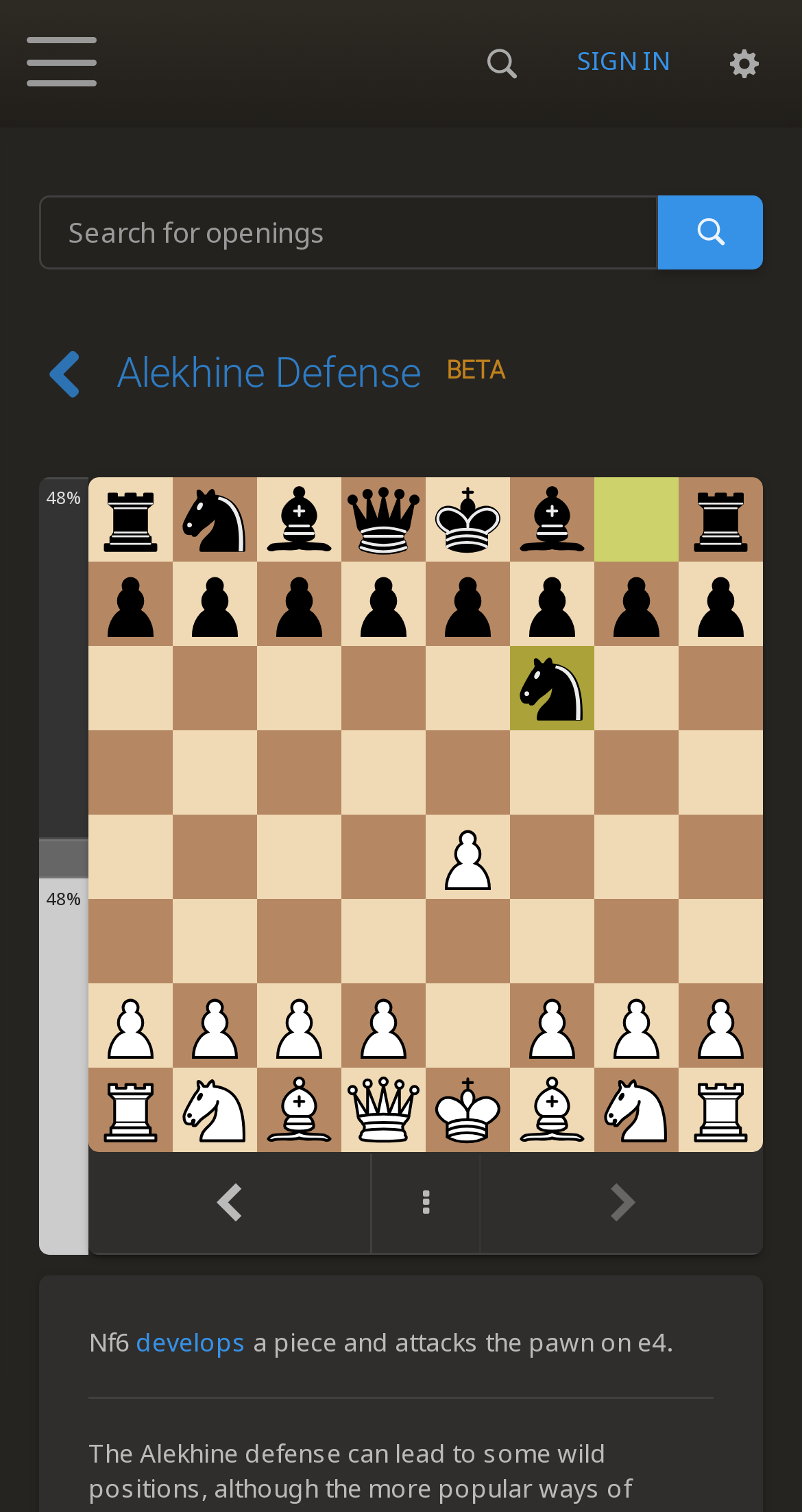How many buttons are below the chess board?
Using the visual information, reply with a single word or short phrase.

3